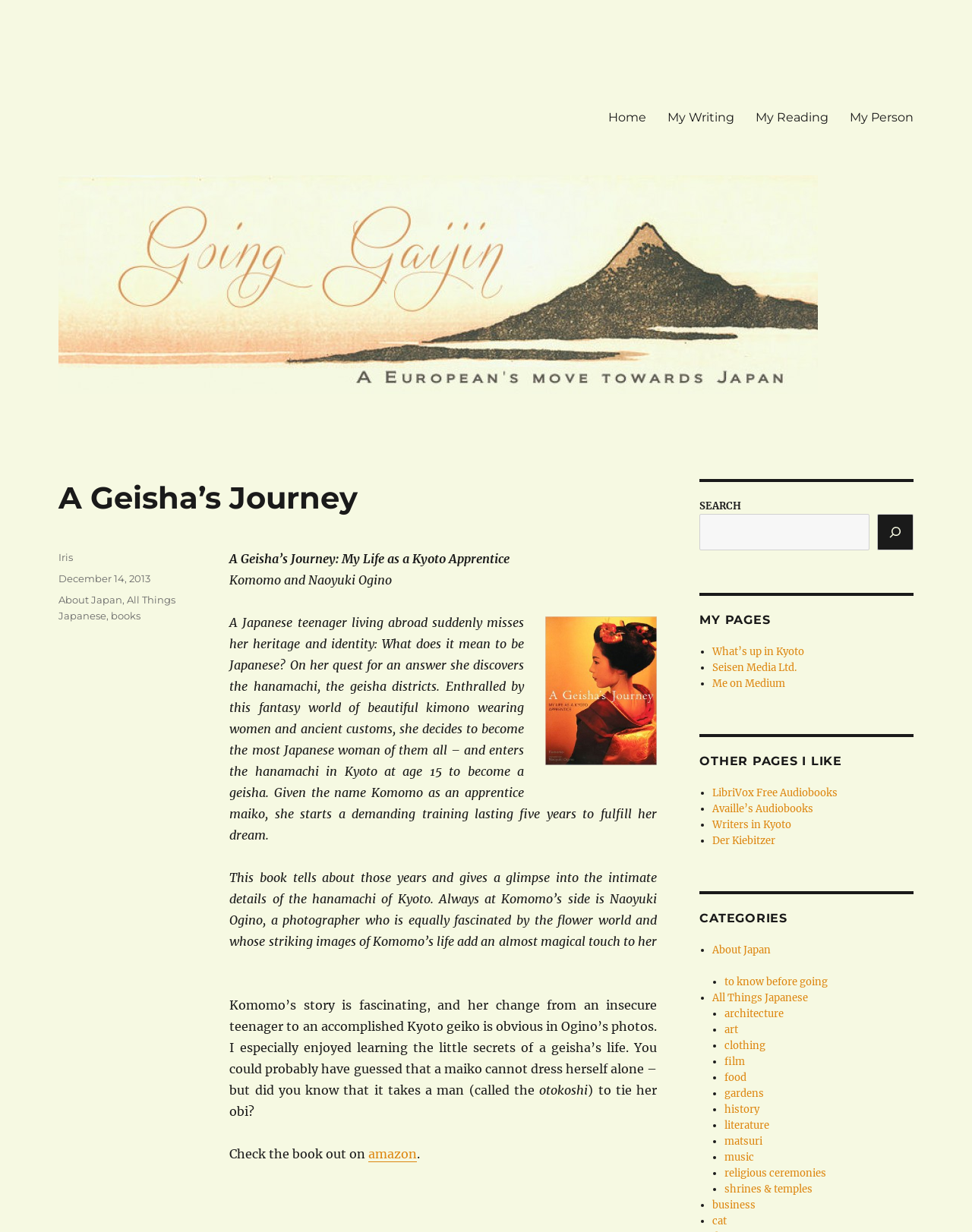Find and indicate the bounding box coordinates of the region you should select to follow the given instruction: "Search for something".

[0.72, 0.404, 0.94, 0.447]